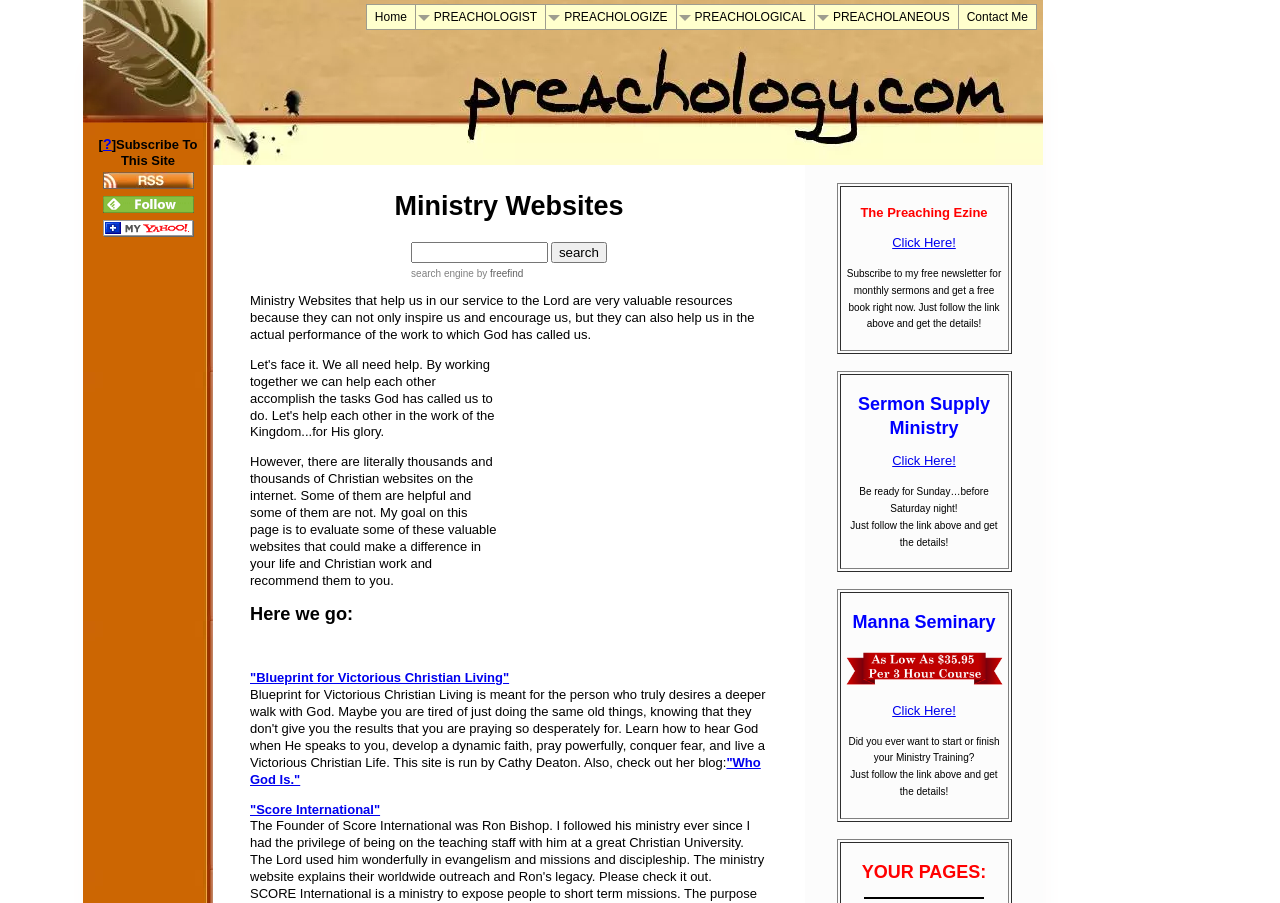What type of resources are discussed?
Based on the visual information, provide a detailed and comprehensive answer.

The webpage discusses Christian websites that are helpful and valuable, including those related to preaching, ministry training, and Christian living.